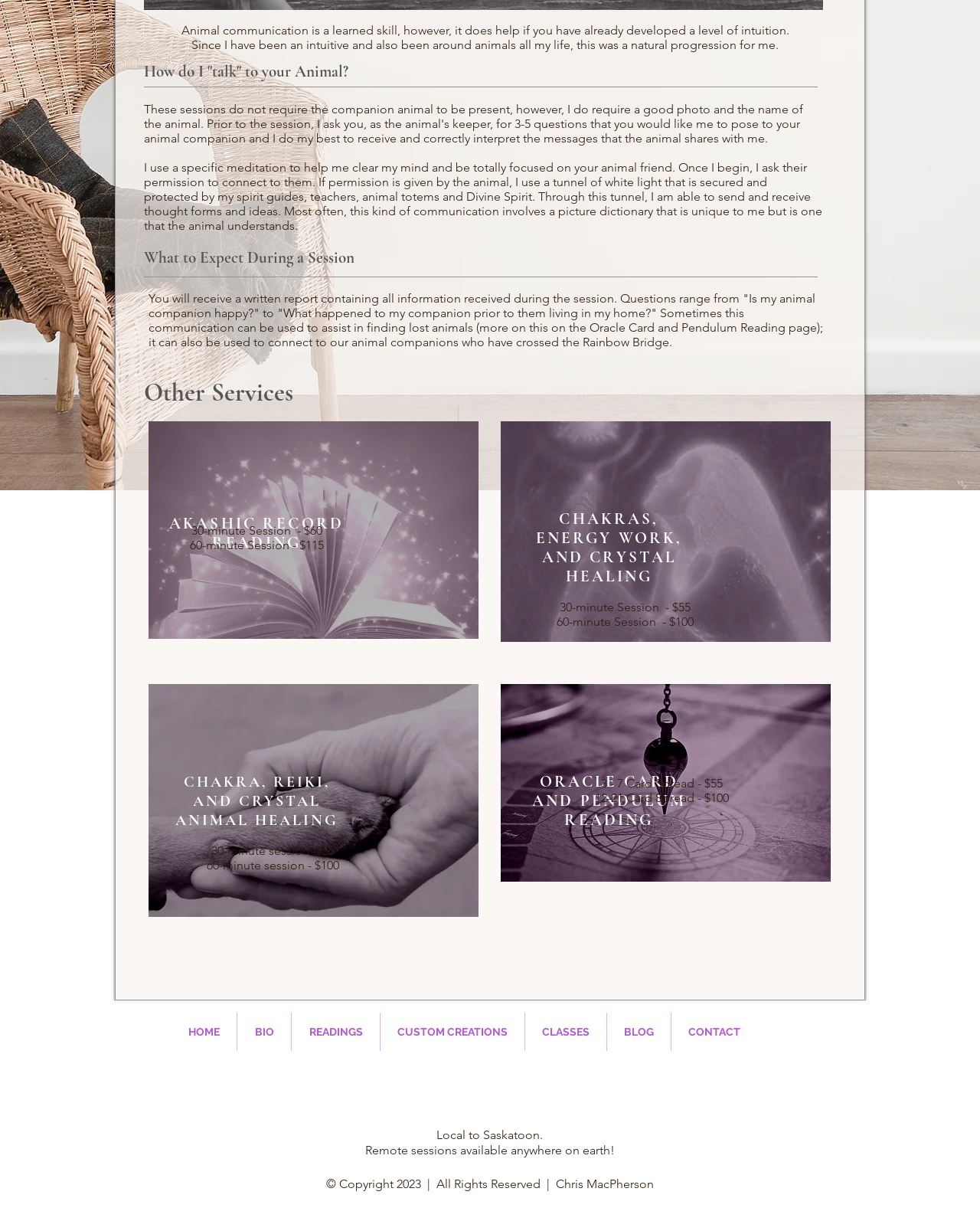Please provide the bounding box coordinates in the format (top-left x, top-left y, bottom-right x, bottom-right y). Remember, all values are floating point numbers between 0 and 1. What is the bounding box coordinate of the region described as: BIO

[0.242, 0.829, 0.297, 0.861]